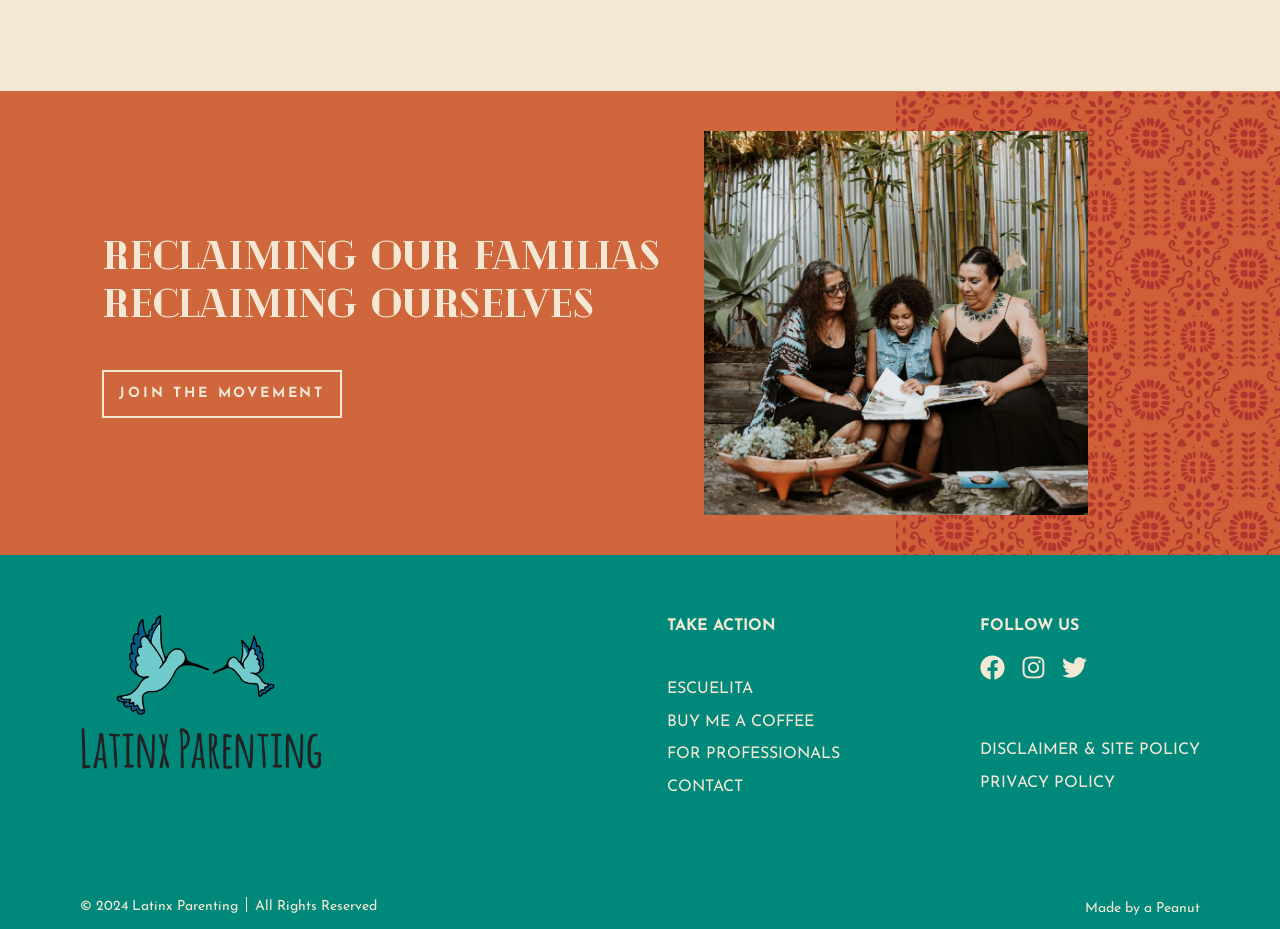What type of image is displayed on the webpage? Based on the image, give a response in one word or a short phrase.

Unknown